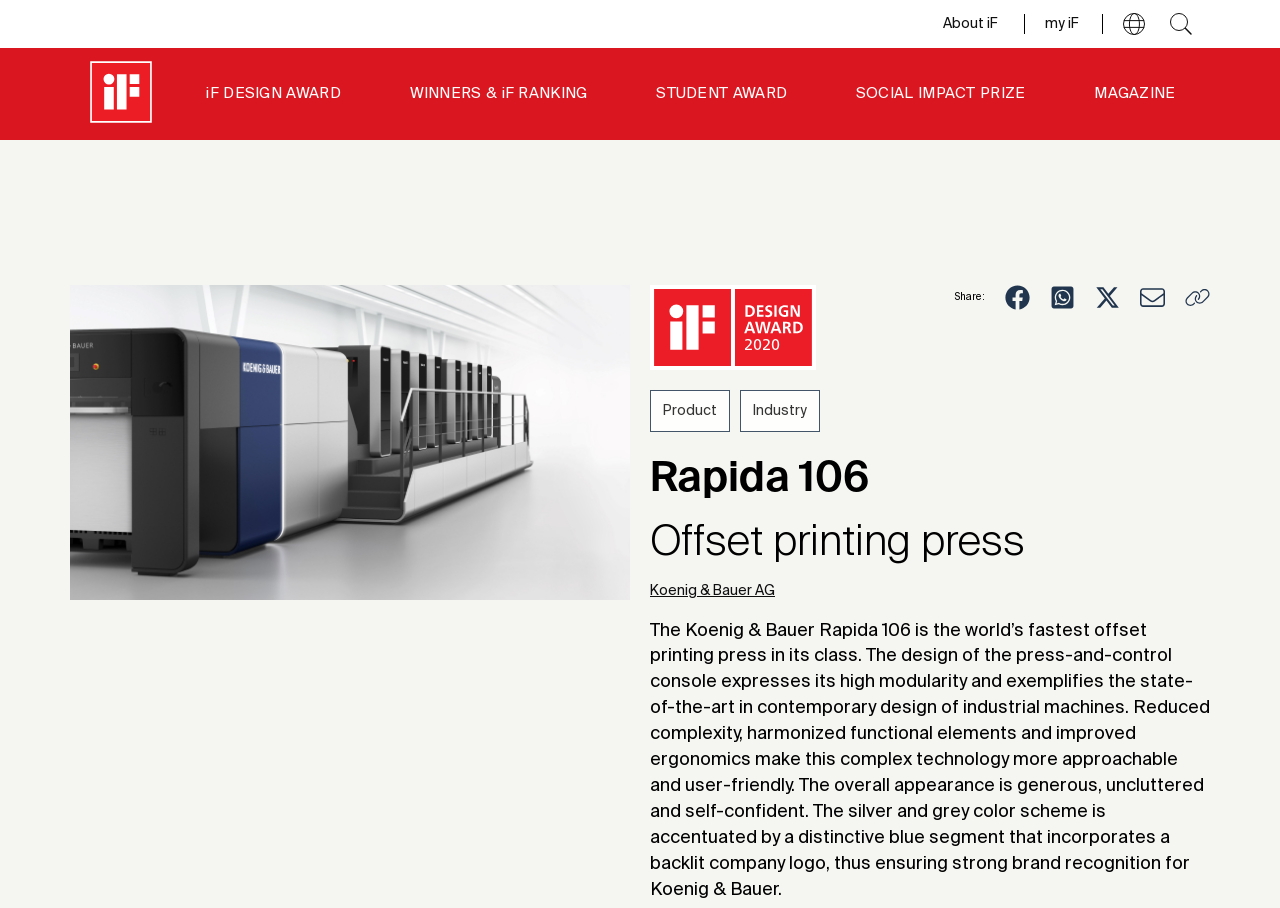Identify the coordinates of the bounding box for the element that must be clicked to accomplish the instruction: "Click the 'Product' button".

[0.508, 0.43, 0.57, 0.476]